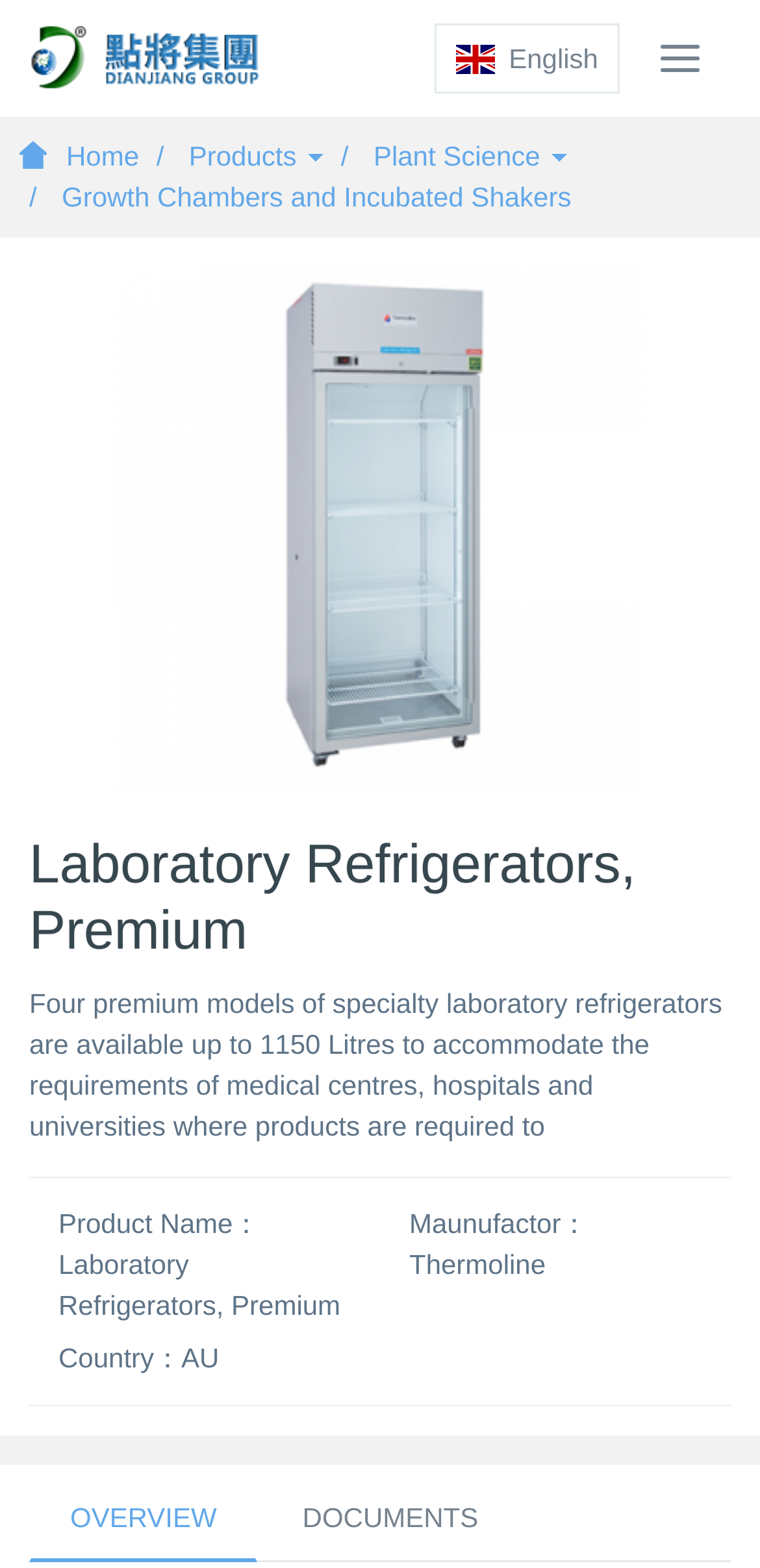From the image, can you give a detailed response to the question below:
How many premium models of laboratory refrigerators are available?

I found the answer by reading the static text element with the text 'Four premium models of specialty laboratory refrigerators are available up to 1150 Litres...'. This text indicates that there are four premium models of laboratory refrigerators available.